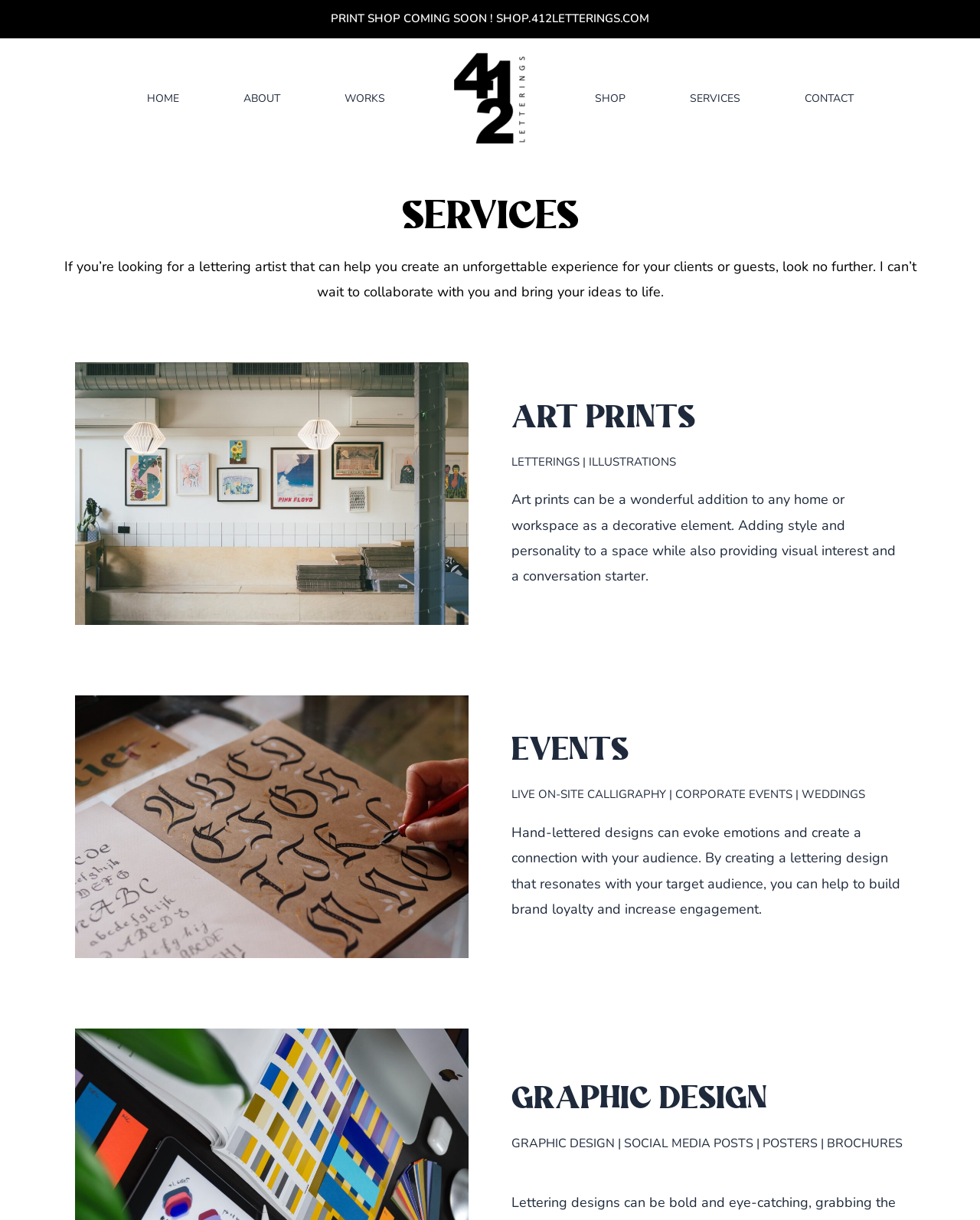What is the coming soon page for?
Carefully examine the image and provide a detailed answer to the question.

Based on the StaticText element 'PRINT SHOP COMING SOON! SHOP.412LETTERINGS.COM' at the top of the page, it appears that the coming soon page is for the print shop.